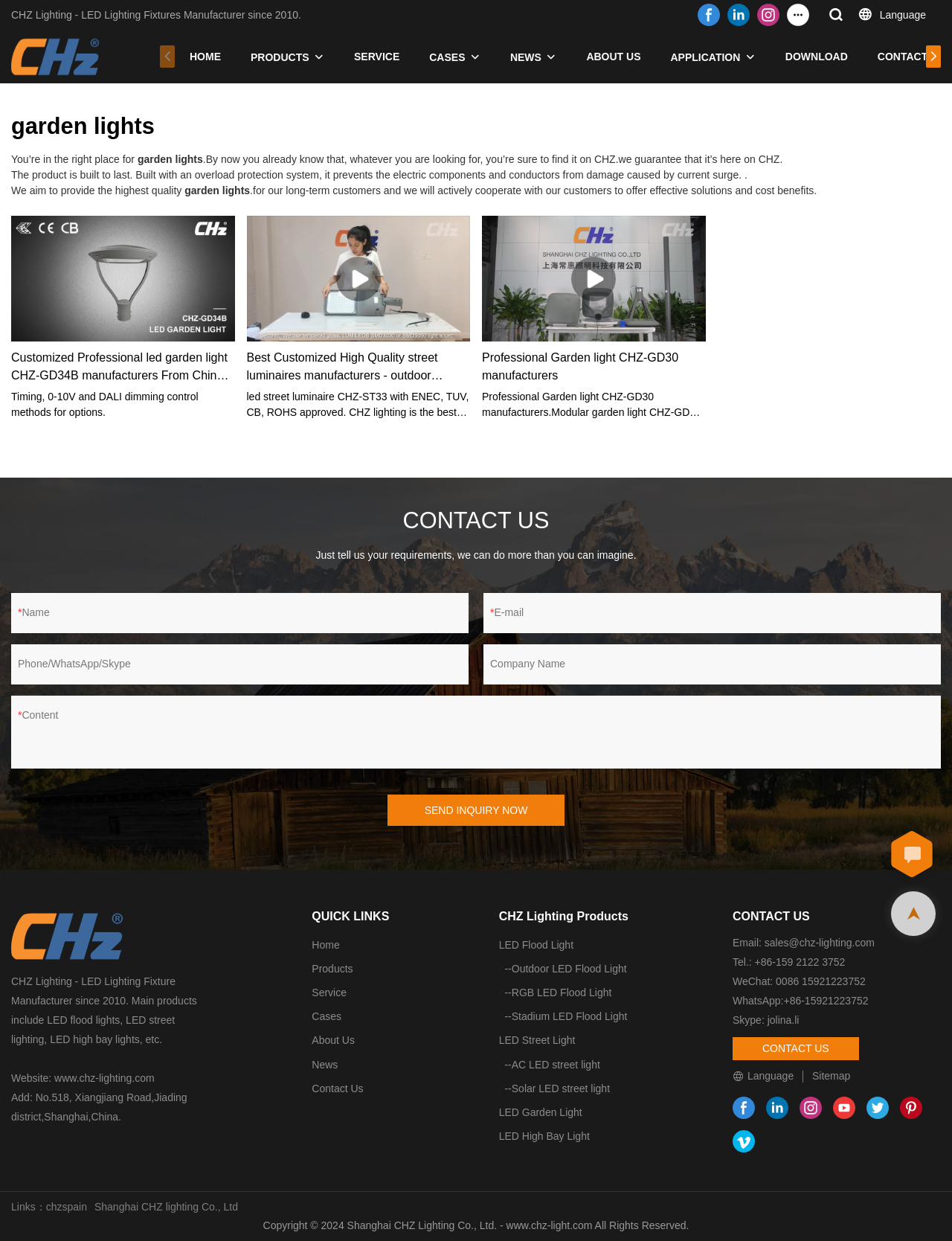Please predict the bounding box coordinates (top-left x, top-left y, bottom-right x, bottom-right y) for the UI element in the screenshot that fits the description: Sitemap

[0.837, 0.862, 0.893, 0.871]